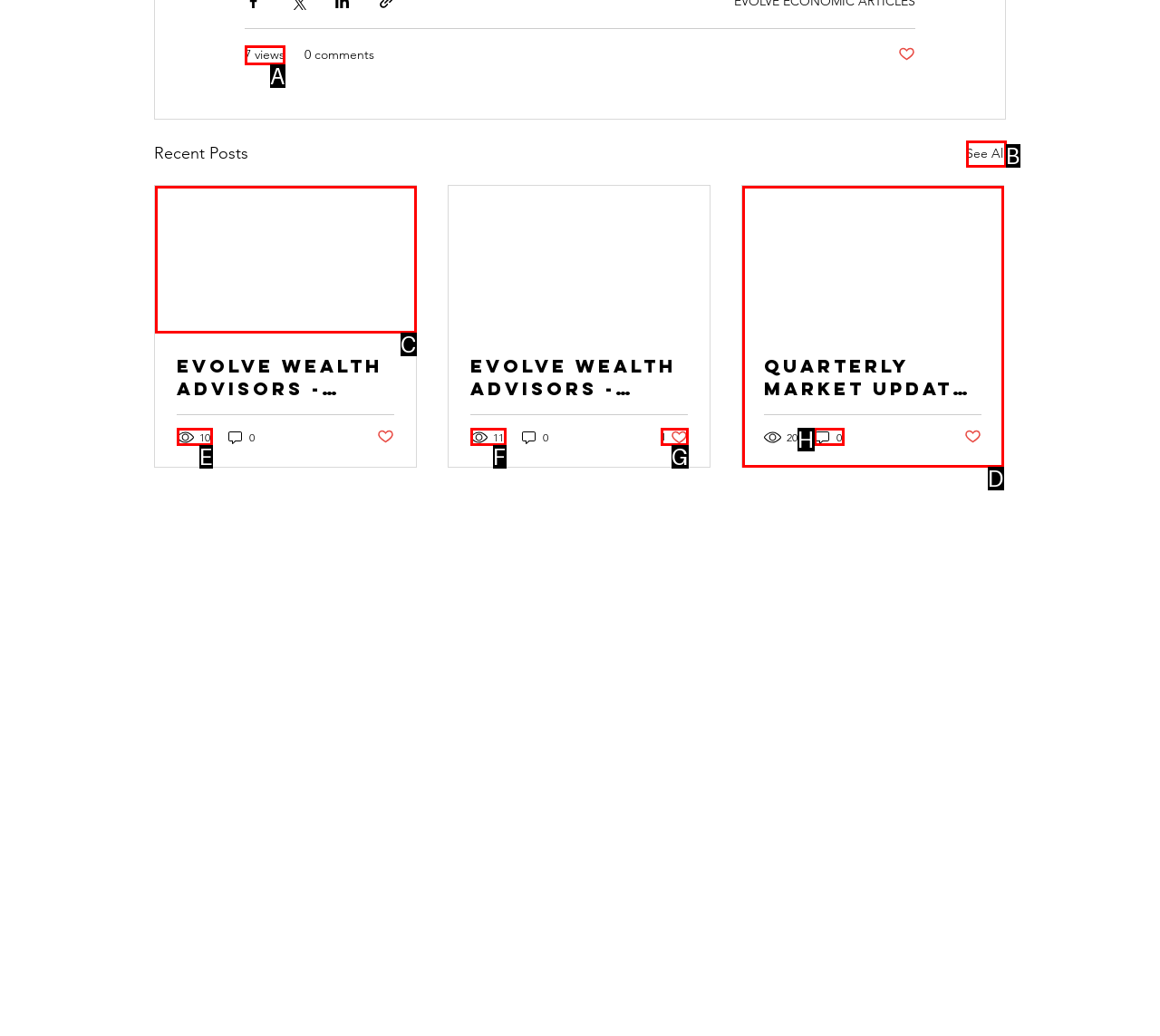Identify the letter that best matches this UI element description: 10
Answer with the letter from the given options.

E